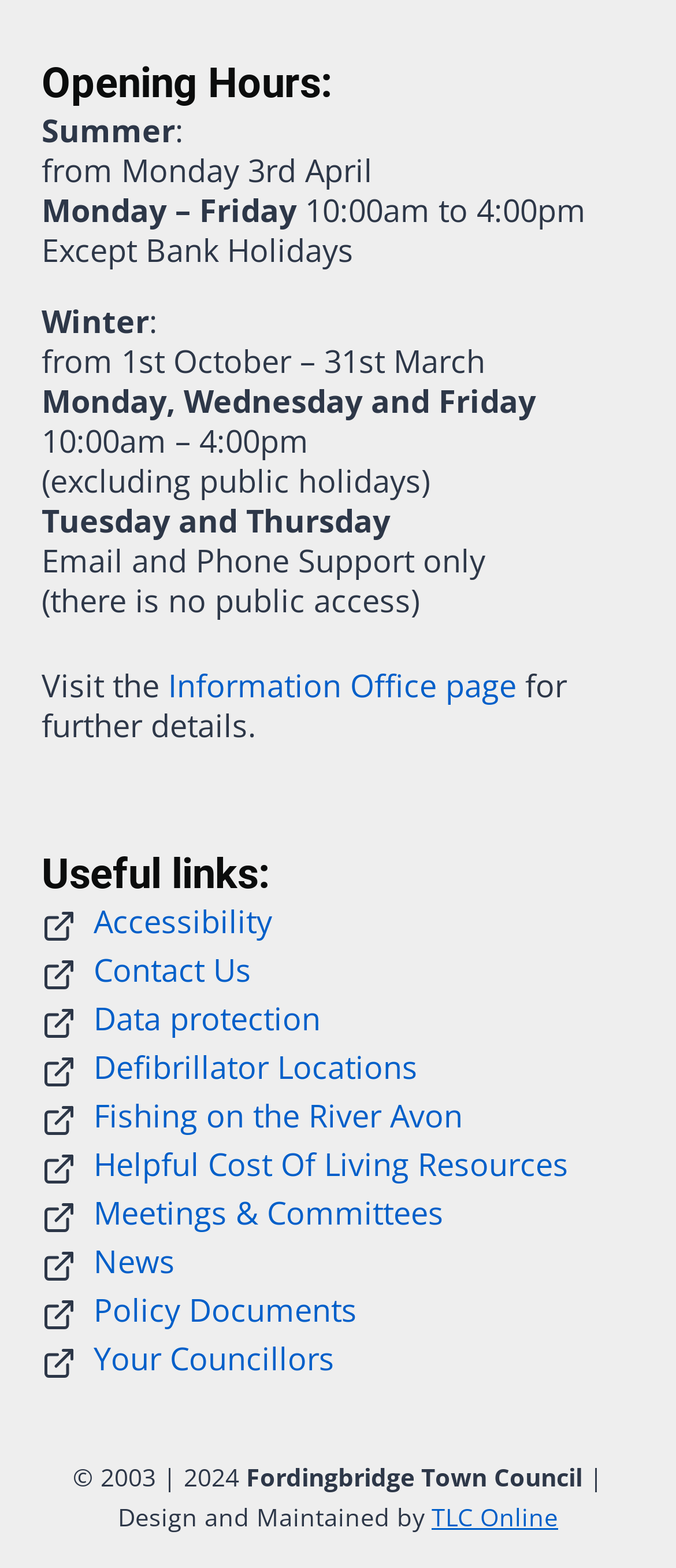Using the provided element description: "Show Mobile Menu", identify the bounding box coordinates. The coordinates should be four floats between 0 and 1 in the order [left, top, right, bottom].

None